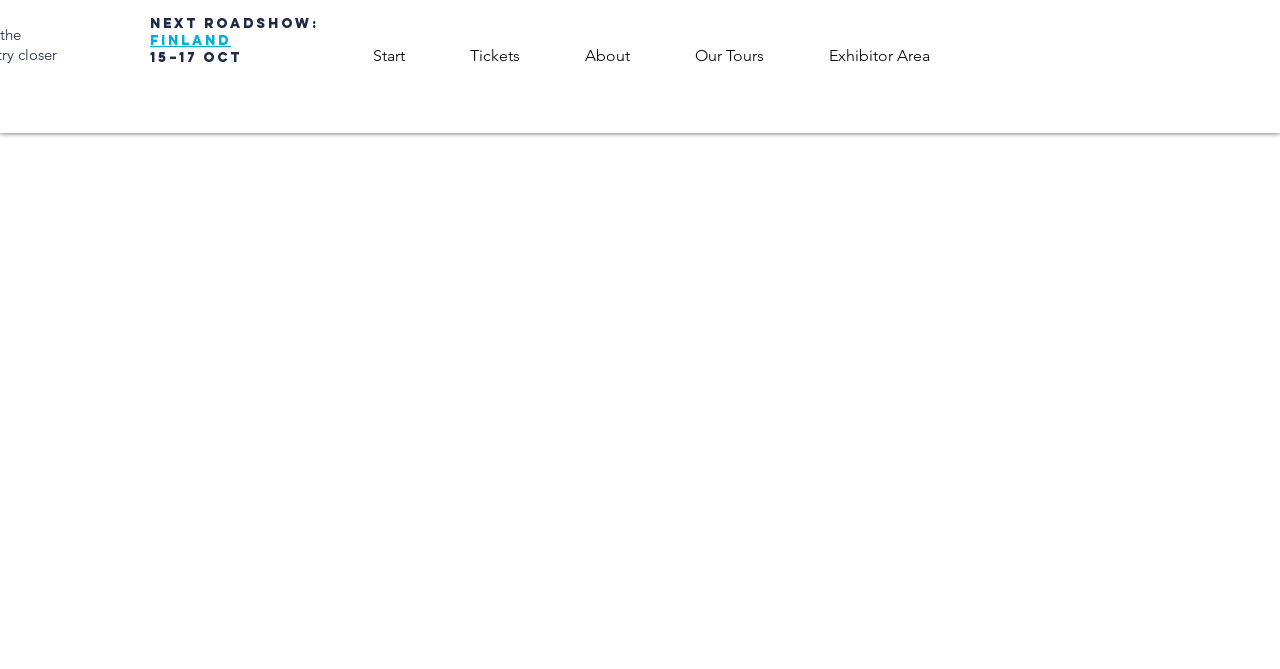Please provide the bounding box coordinates in the format (top-left x, top-left y, bottom-right x, bottom-right y). Remember, all values are floating point numbers between 0 and 1. What is the bounding box coordinate of the region described as: Home

None